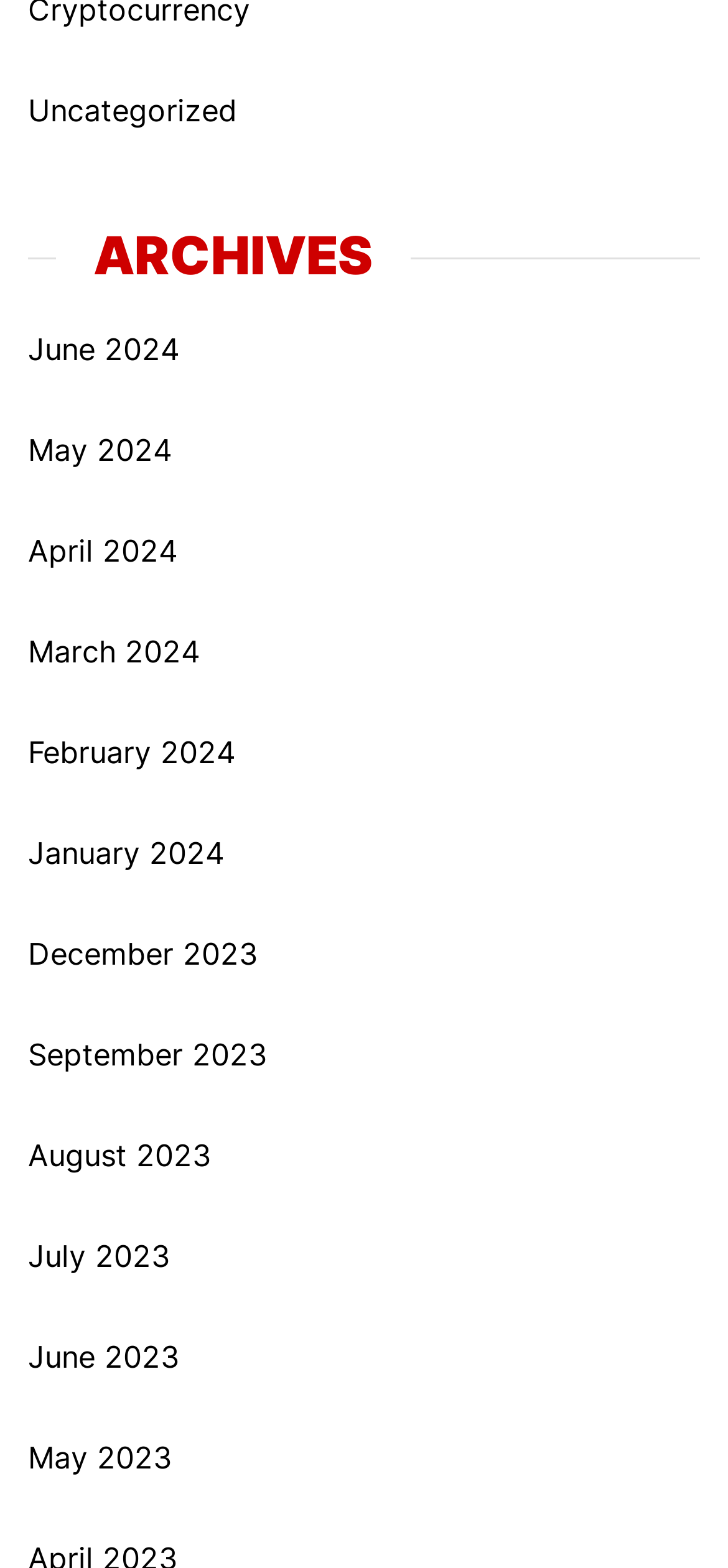Identify the bounding box for the UI element specified in this description: "February 2024". The coordinates must be four float numbers between 0 and 1, formatted as [left, top, right, bottom].

[0.038, 0.465, 0.34, 0.494]